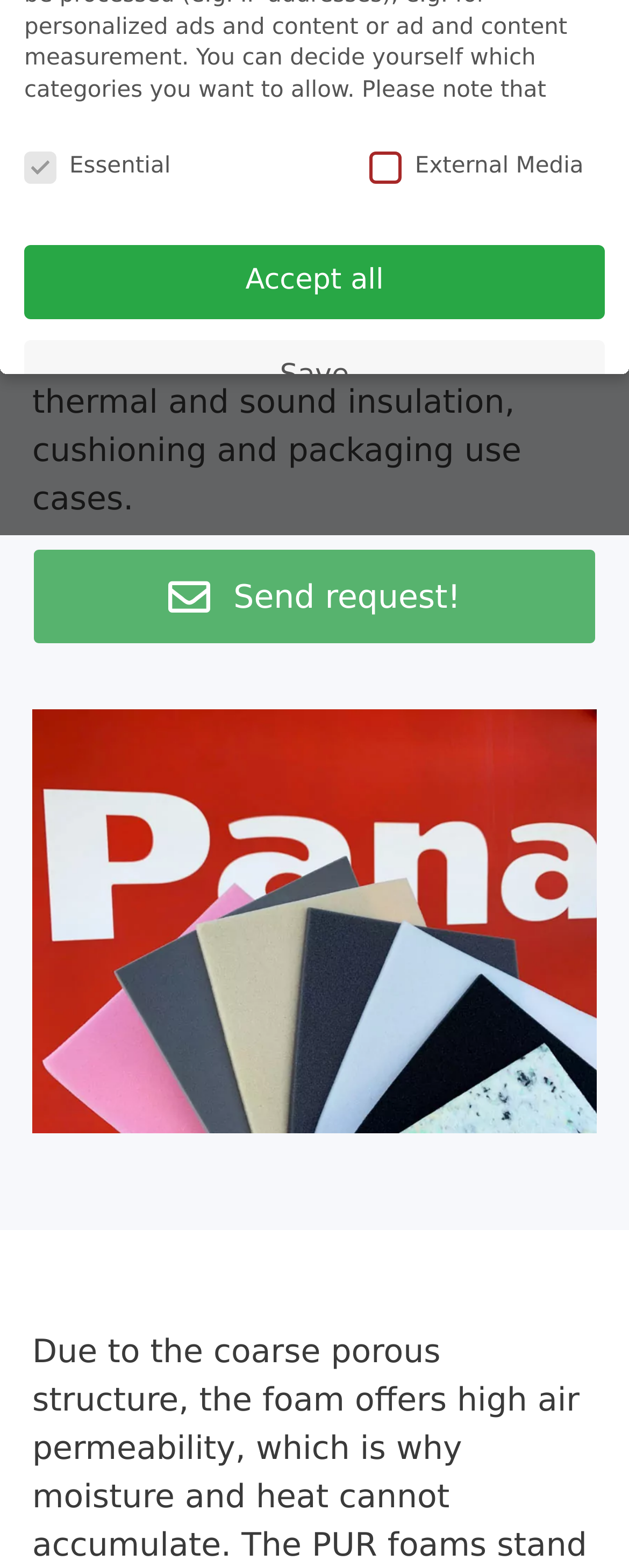Determine the bounding box coordinates for the UI element with the following description: "Save". The coordinates should be four float numbers between 0 and 1, represented as [left, top, right, bottom].

[0.038, 0.217, 0.962, 0.264]